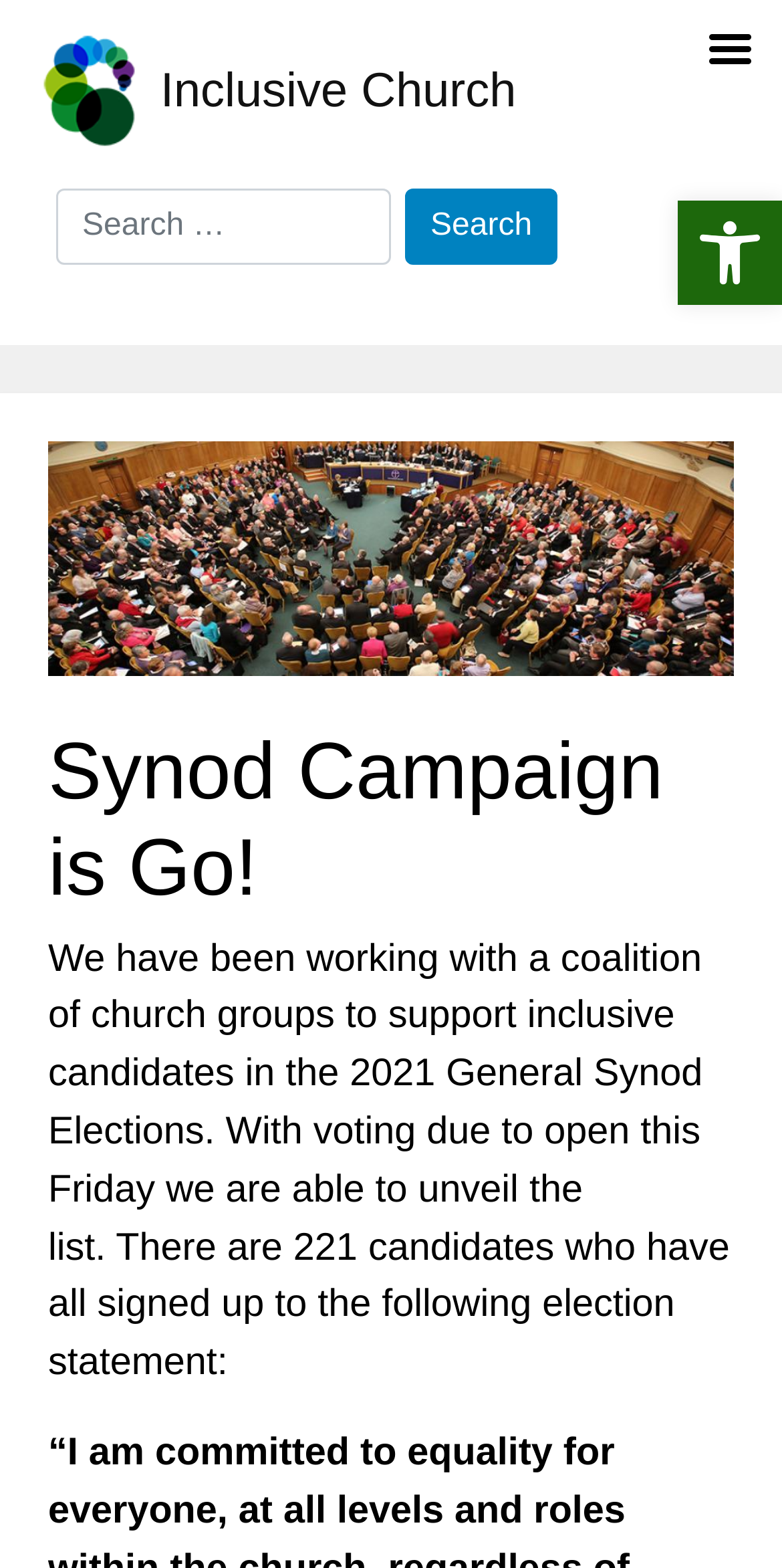Please provide the bounding box coordinates for the UI element as described: "Inclusive Church". The coordinates must be four floats between 0 and 1, represented as [left, top, right, bottom].

[0.205, 0.041, 0.66, 0.075]